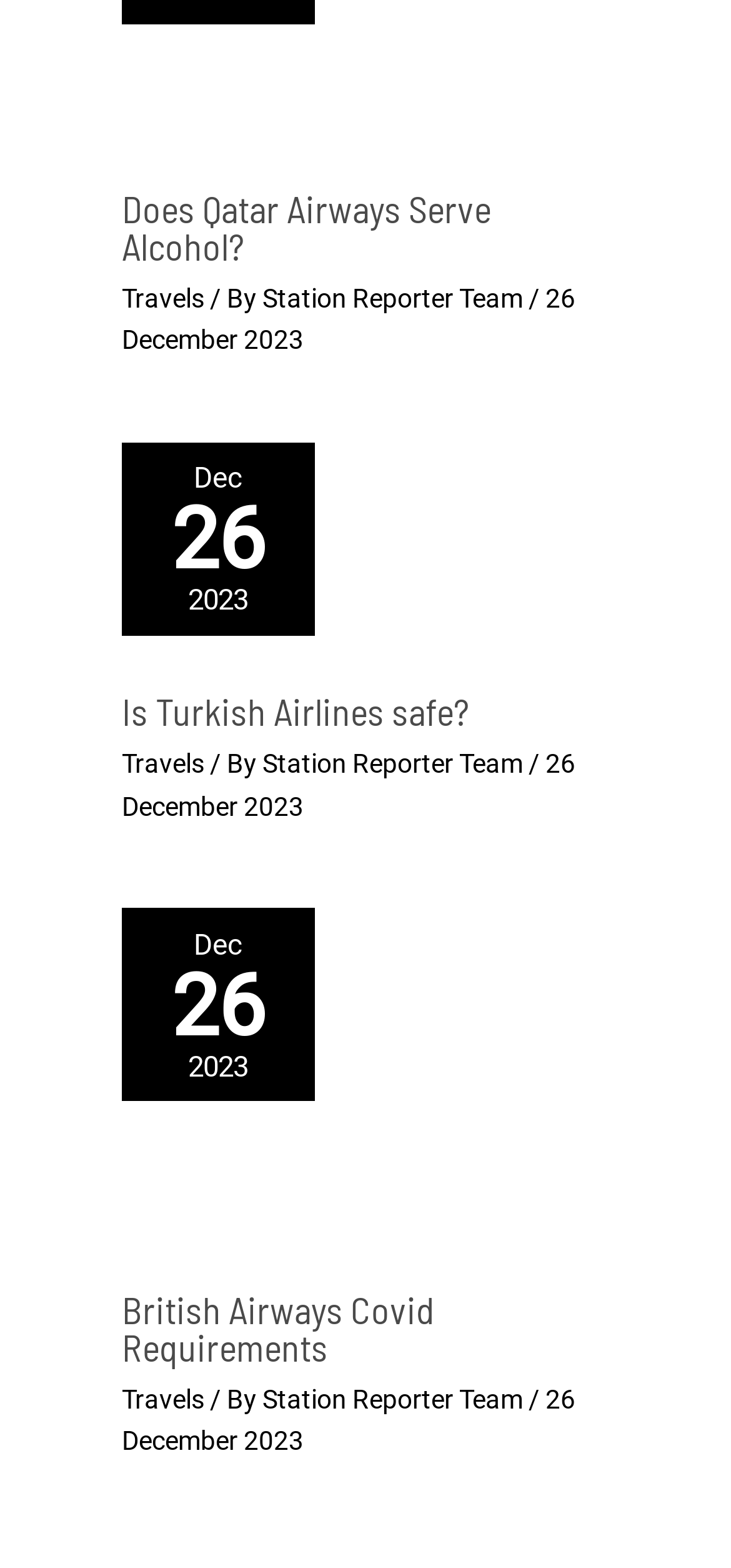Please give the bounding box coordinates of the area that should be clicked to fulfill the following instruction: "Read more about Does Qatar Airways Serve Alcohol?". The coordinates should be in the format of four float numbers from 0 to 1, i.e., [left, top, right, bottom].

[0.167, 0.119, 0.672, 0.171]